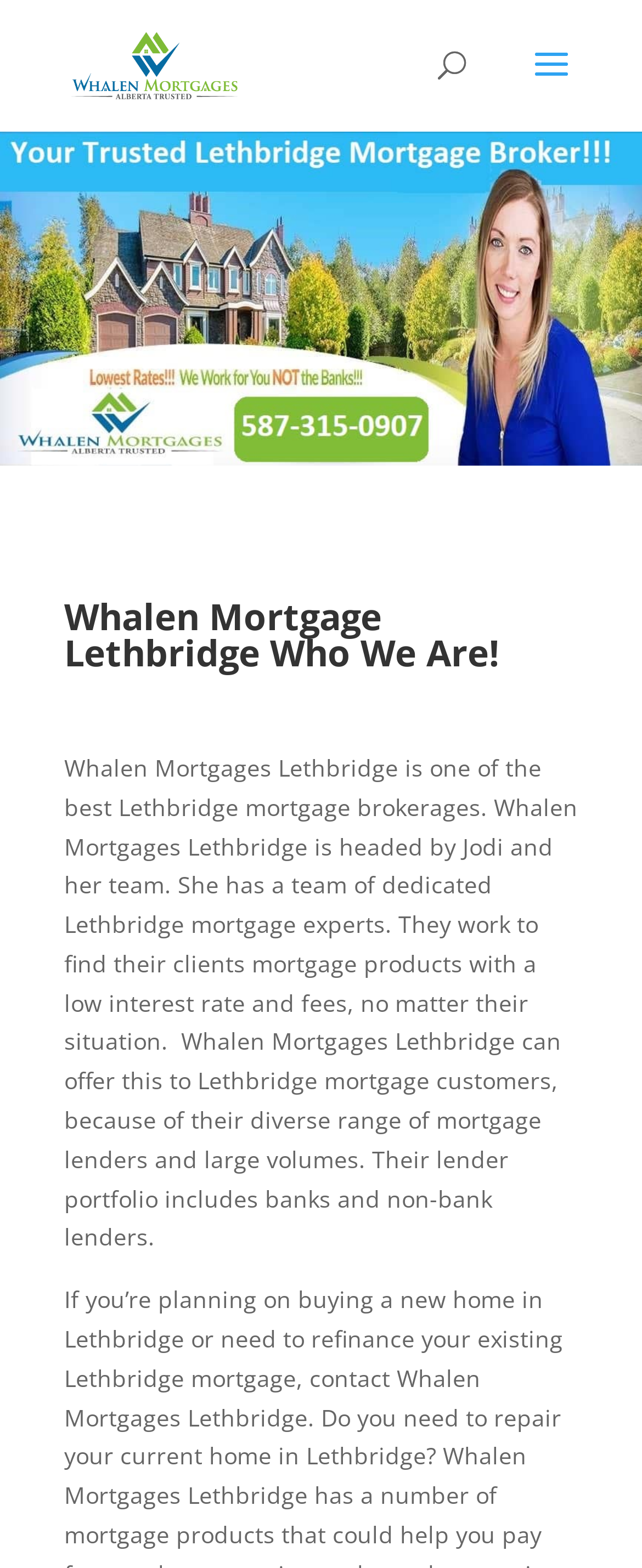Analyze the image and deliver a detailed answer to the question: What is the name of the mortgage brokerage?

I found the answer by looking at the image element with the text 'Trusted Lethbridge Mortgage Broker | Whalen Mortgages Lethbridge' and the heading element with the text 'Whalen Mortgage Lethbridge Who We Are!'. This suggests that Whalen Mortgages Lethbridge is the name of the mortgage brokerage.